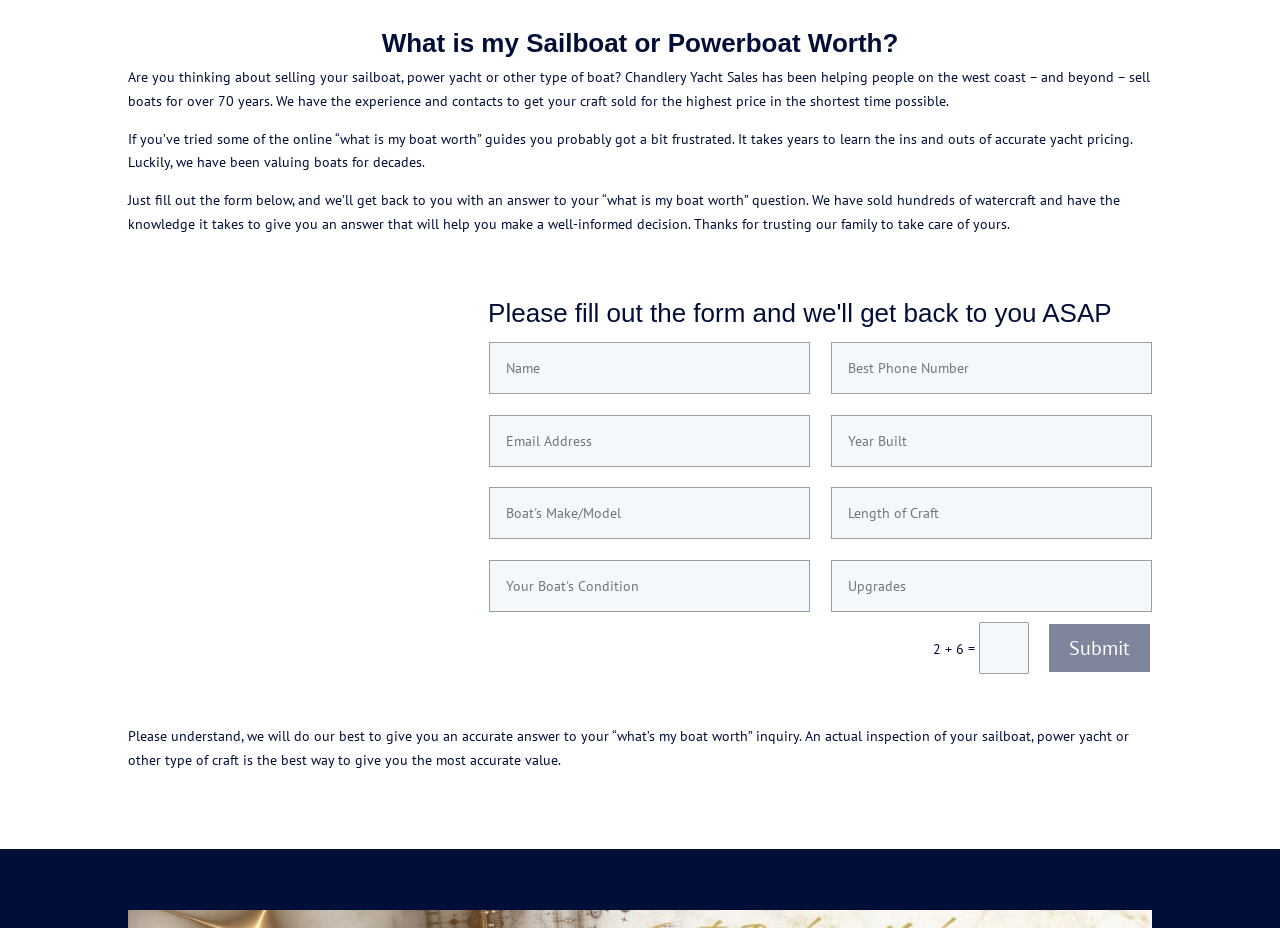Please provide a detailed answer to the question below based on the screenshot: 
What is the position of the image relative to the heading 'What is my Sailboat or Powerboat Worth?'?

Based on the bounding box coordinates, the image with the text 'what is my boat worth' has a y1 value of 0.323, which is greater than the y1 value of 0.032 for the heading 'What is my Sailboat or Powerboat Worth?'. This indicates that the image is positioned below the heading.